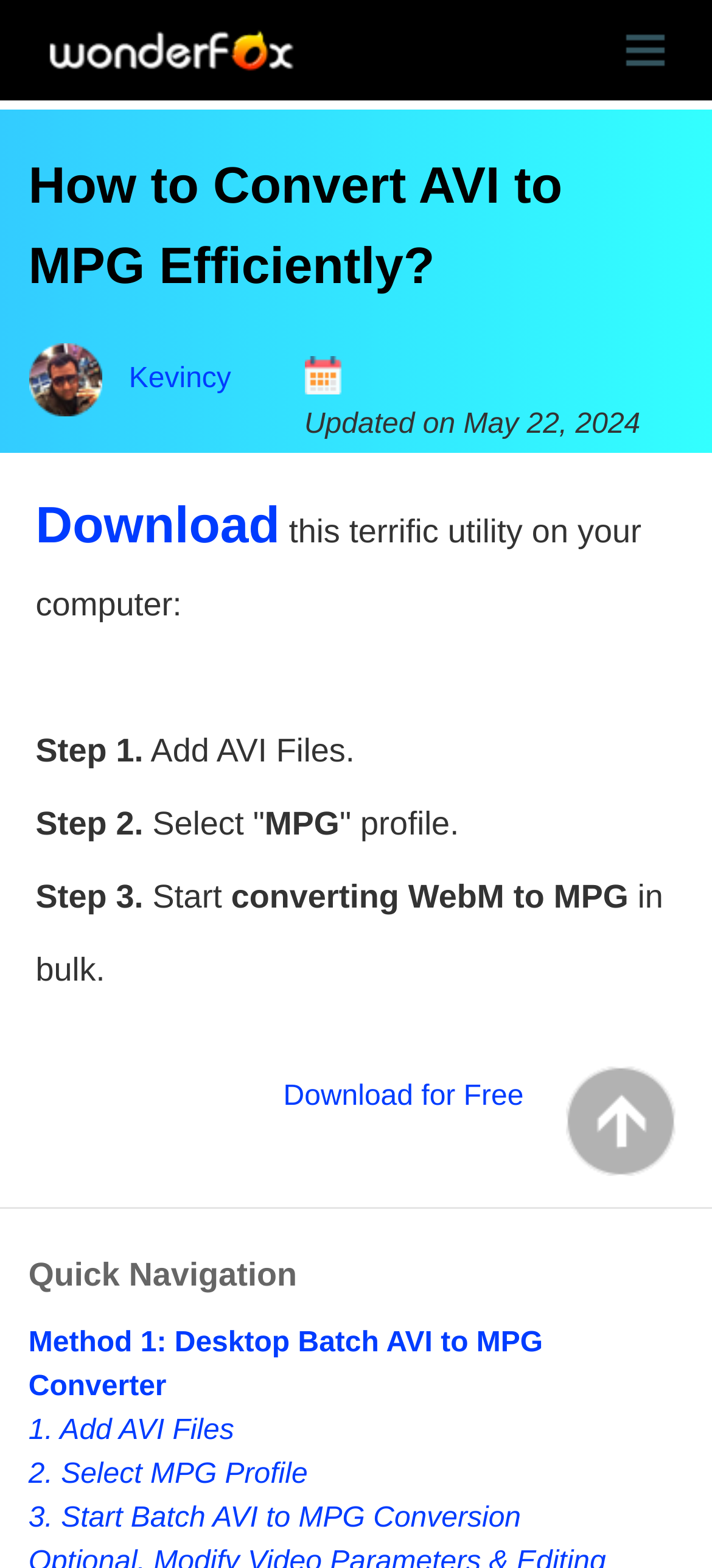Give a one-word or one-phrase response to the question: 
What is the date of the last update?

May 22, 2024